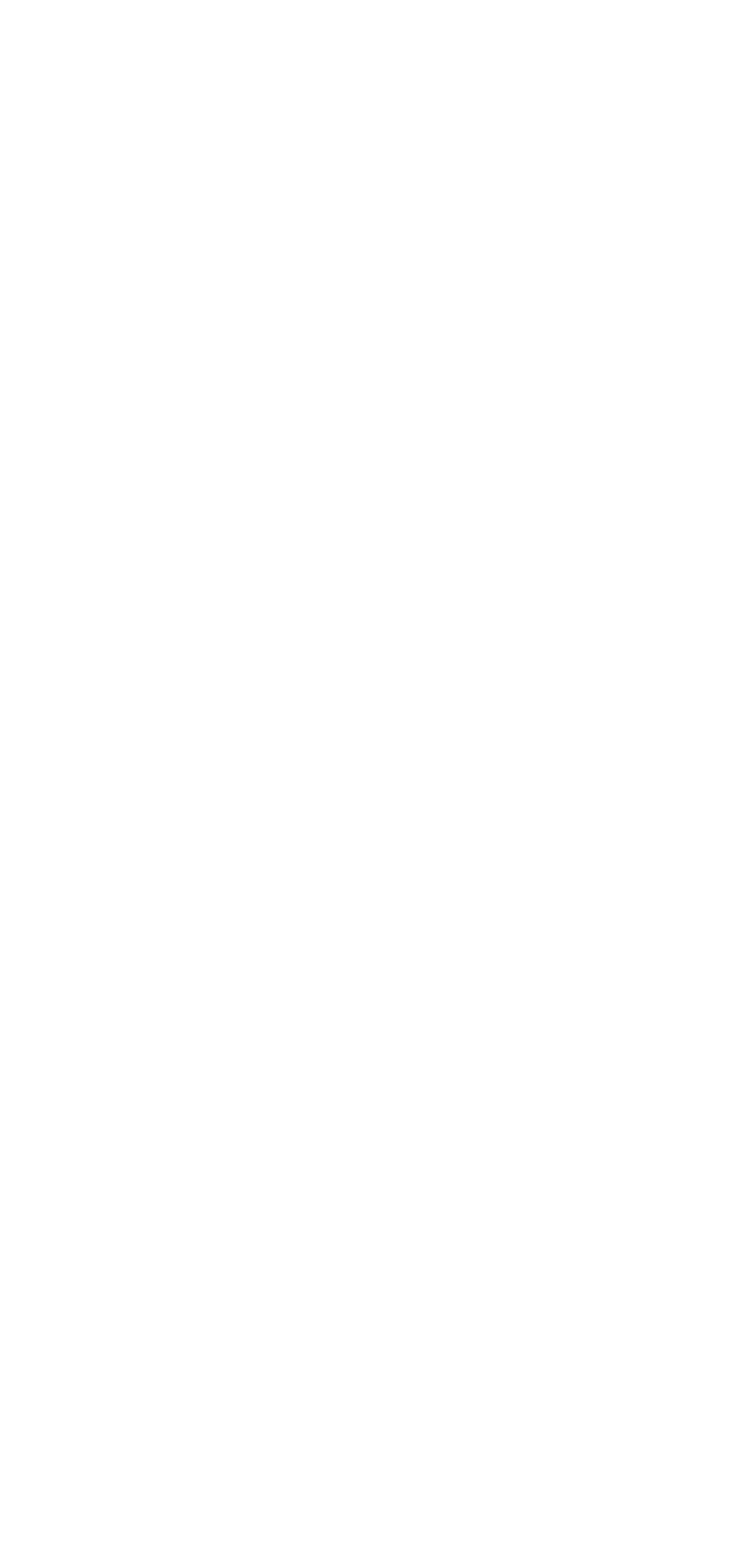What is the purpose of this website?
Utilize the image to construct a detailed and well-explained answer.

Based on the links and content on the webpage, it appears to be a news website that provides data and information on various topics, including police-involved shootings and court cases.